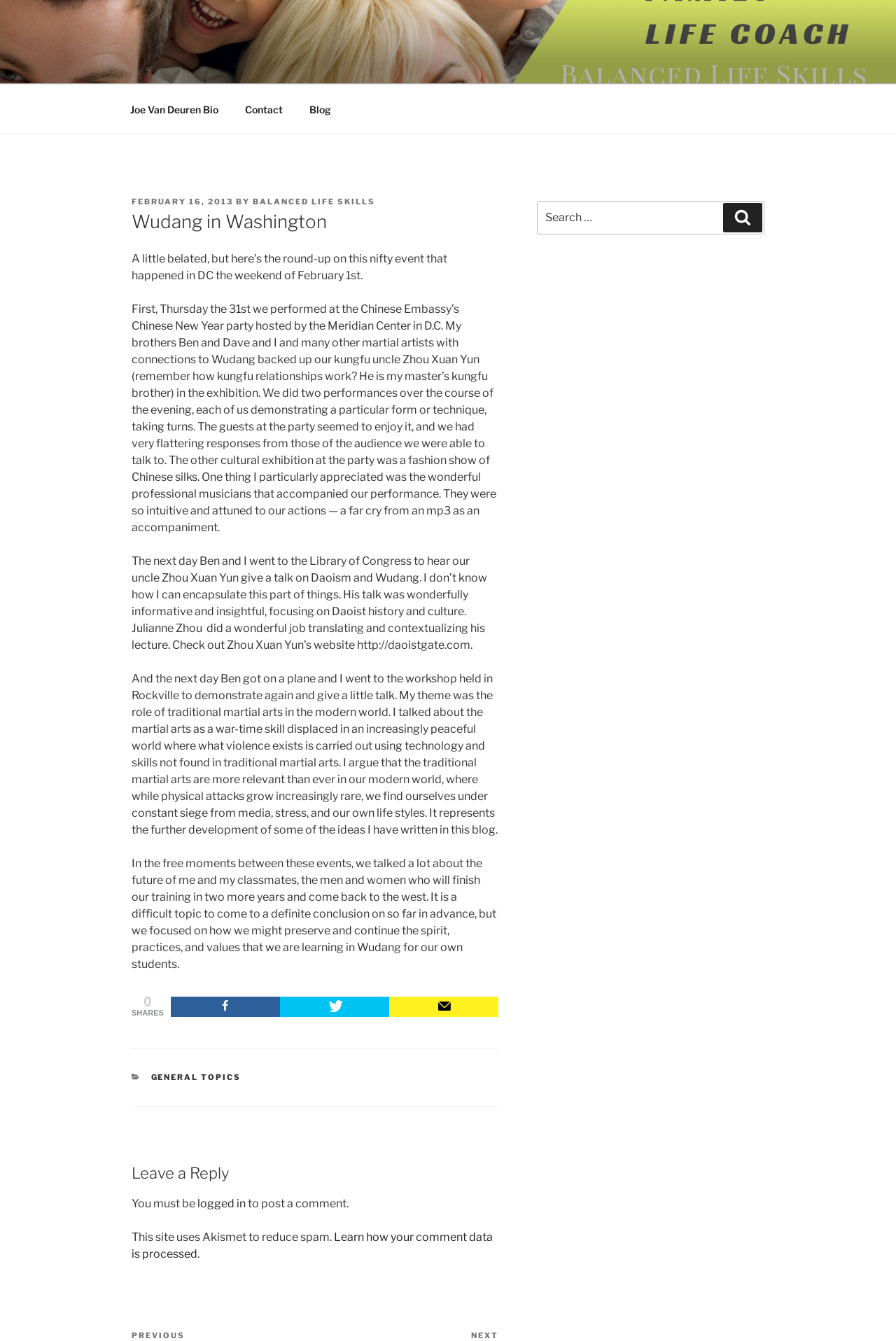Could you indicate the bounding box coordinates of the region to click in order to complete this instruction: "Click on the 'Blog' link".

[0.331, 0.069, 0.383, 0.094]